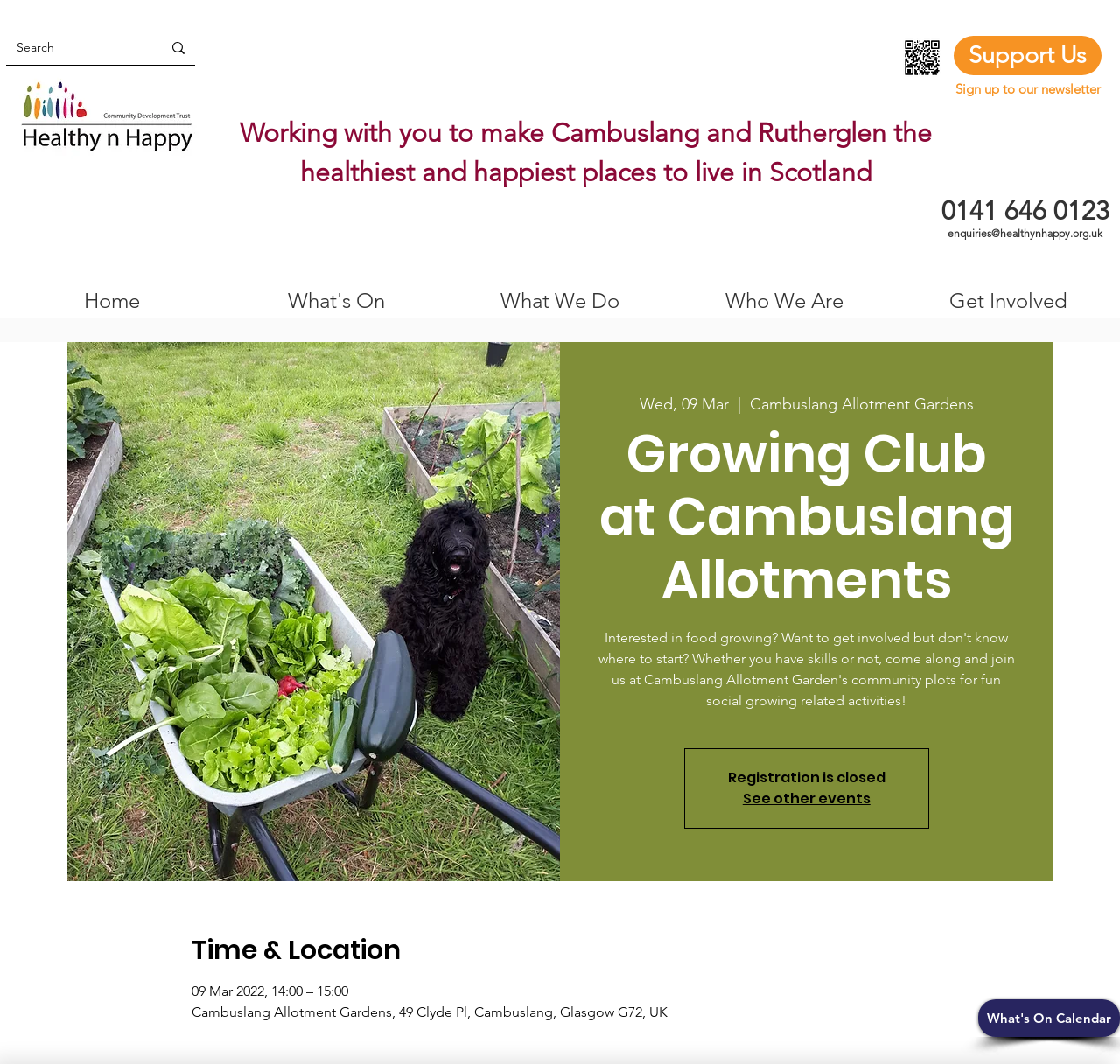Find the bounding box coordinates of the clickable region needed to perform the following instruction: "View What's On Calendar". The coordinates should be provided as four float numbers between 0 and 1, i.e., [left, top, right, bottom].

[0.873, 0.939, 1.0, 0.975]